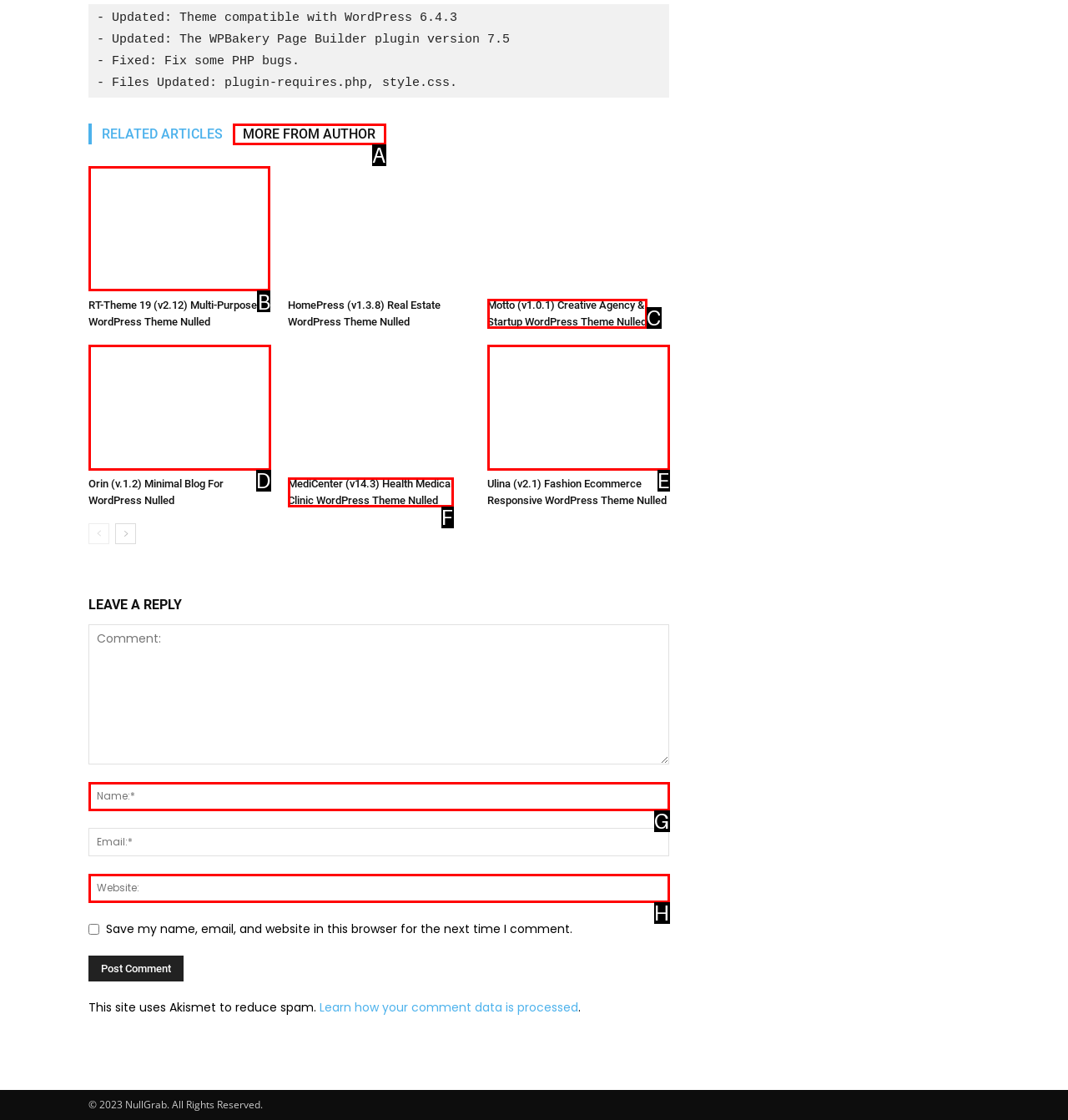Specify which element within the red bounding boxes should be clicked for this task: Click on the 'RT-Theme 19 (v2.12) Multi-Purpose WordPress Theme Nulled' link Respond with the letter of the correct option.

B